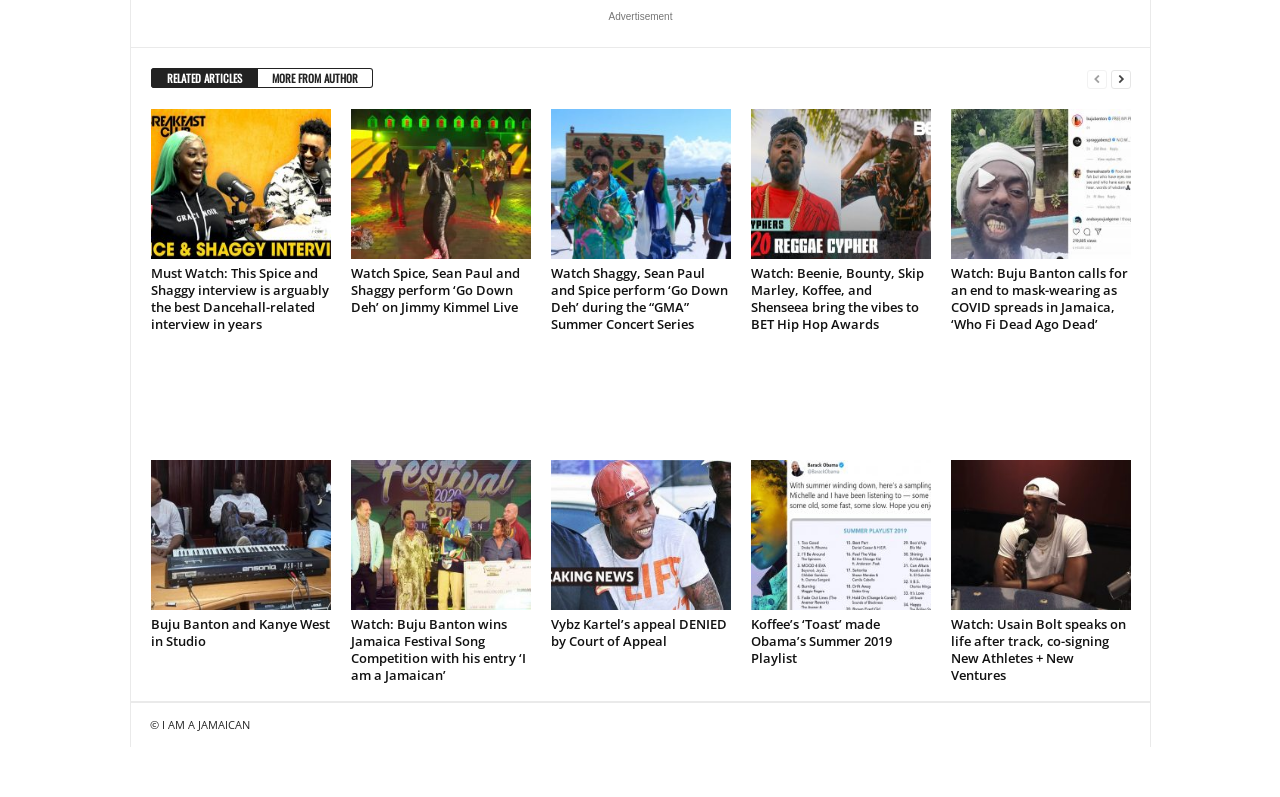Please determine the bounding box coordinates of the element to click in order to execute the following instruction: "Go to the next page". The coordinates should be four float numbers between 0 and 1, specified as [left, top, right, bottom].

[0.868, 0.086, 0.883, 0.112]